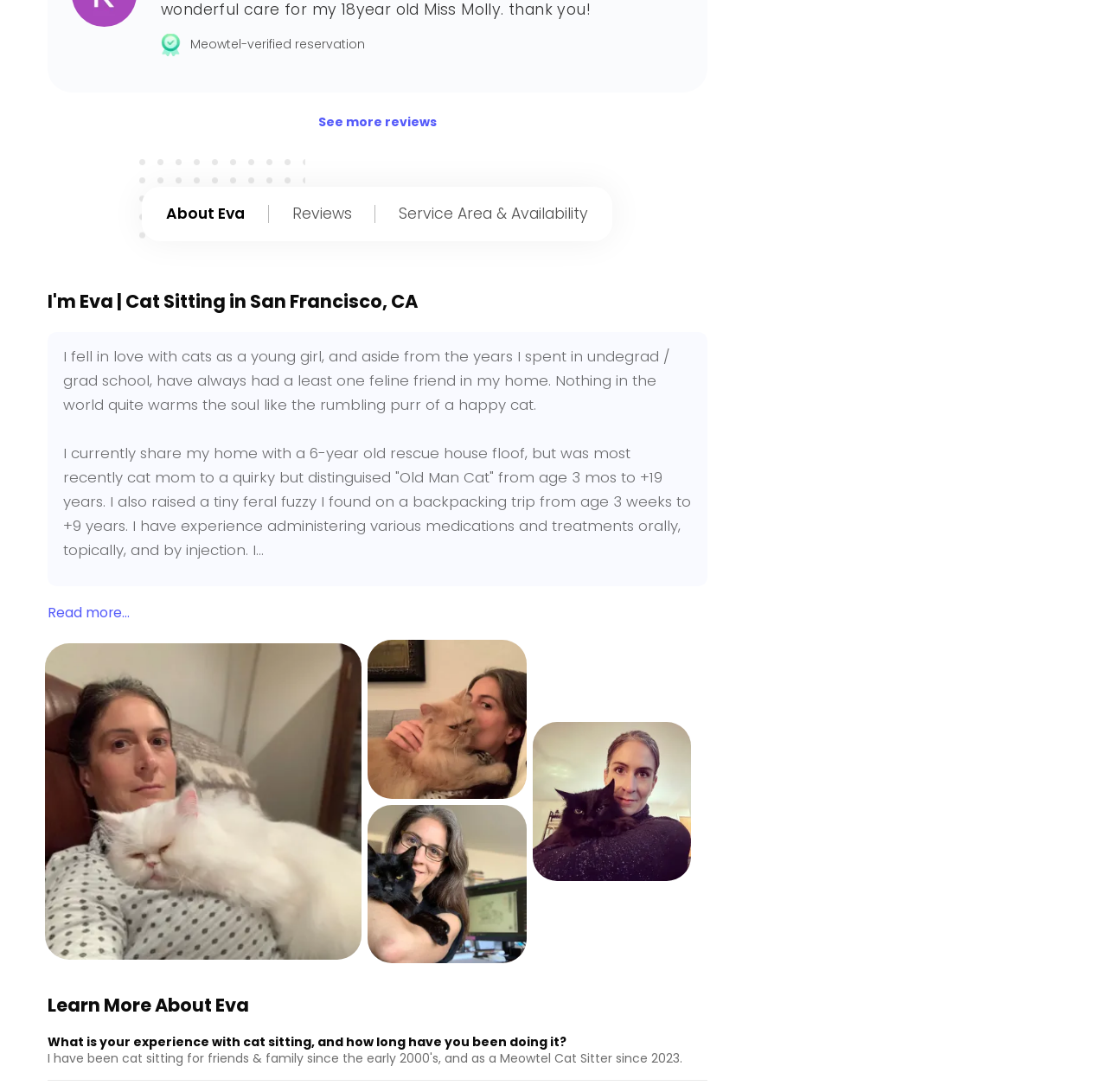What is Eva's experience with cats?
Provide a well-explained and detailed answer to the question.

Based on the webpage, Eva has experience with cat sitting and raising cats, as mentioned in her bio where she talks about having had cats as pets and administering medications and treatments to them.